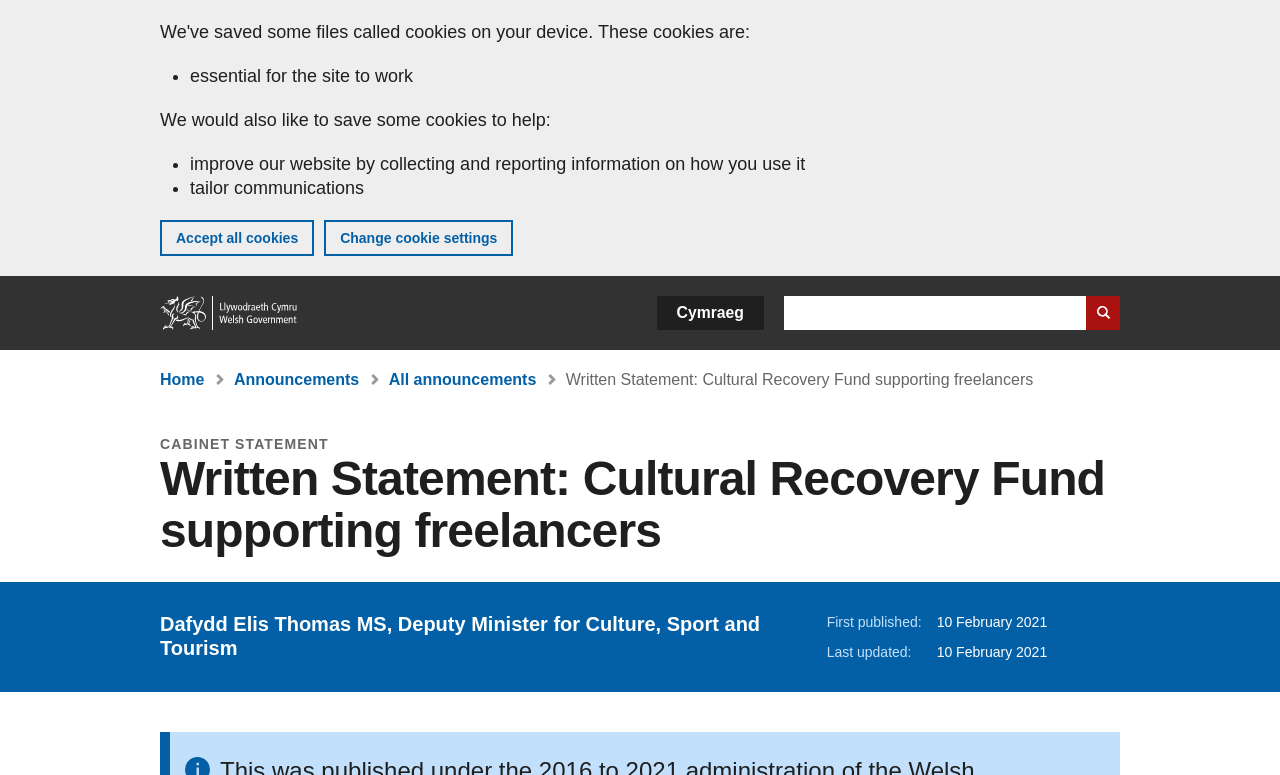Respond to the question below with a single word or phrase:
What is the date of the written statement?

10 February 2021